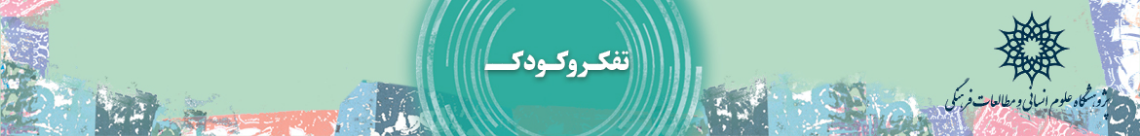Respond to the question below with a concise word or phrase:
What does the decorative emblem resemble?

Sunburst or star